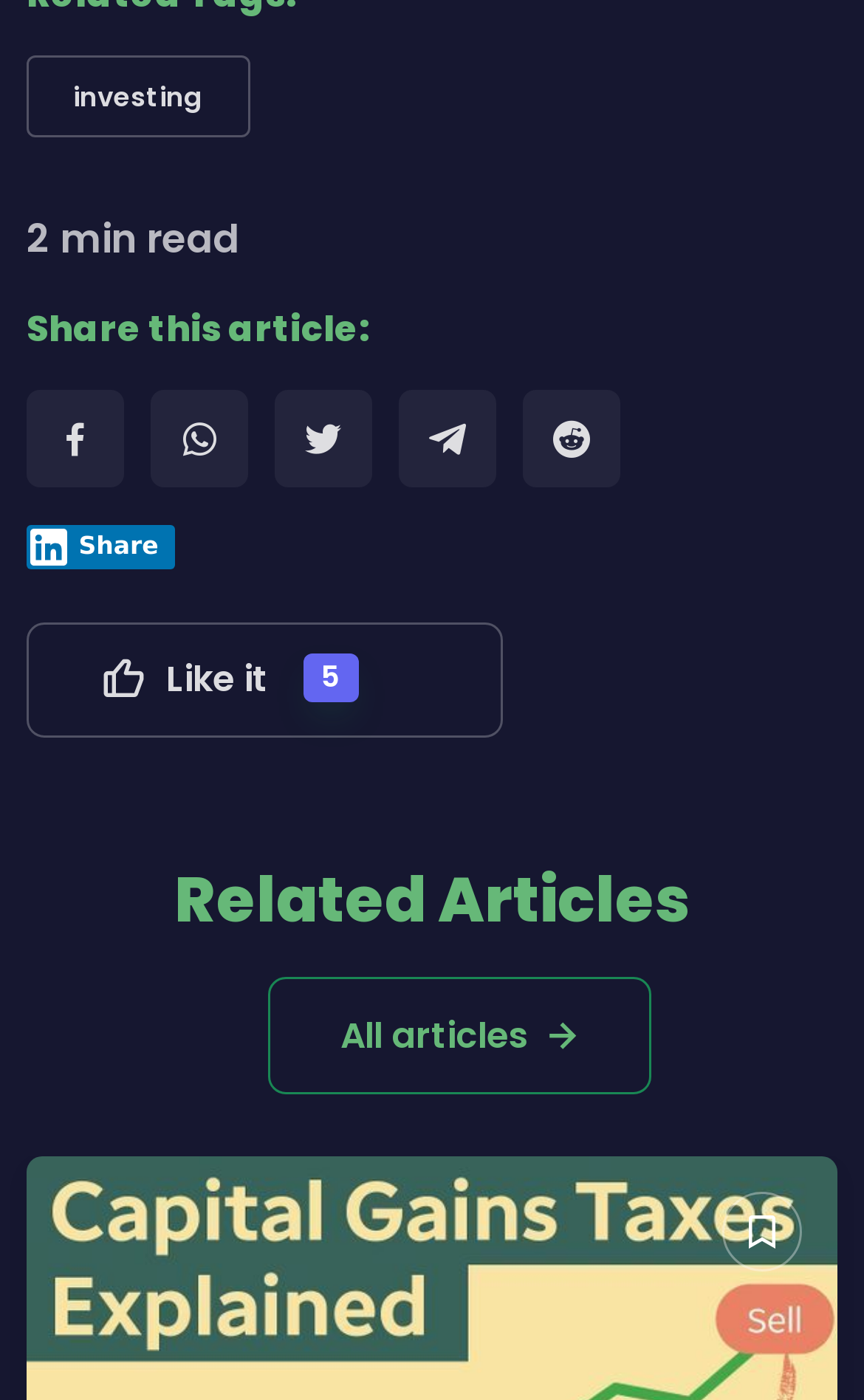Ascertain the bounding box coordinates for the UI element detailed here: "Like it 5 Loading...". The coordinates should be provided as [left, top, right, bottom] with each value being a float between 0 and 1.

[0.031, 0.444, 0.581, 0.527]